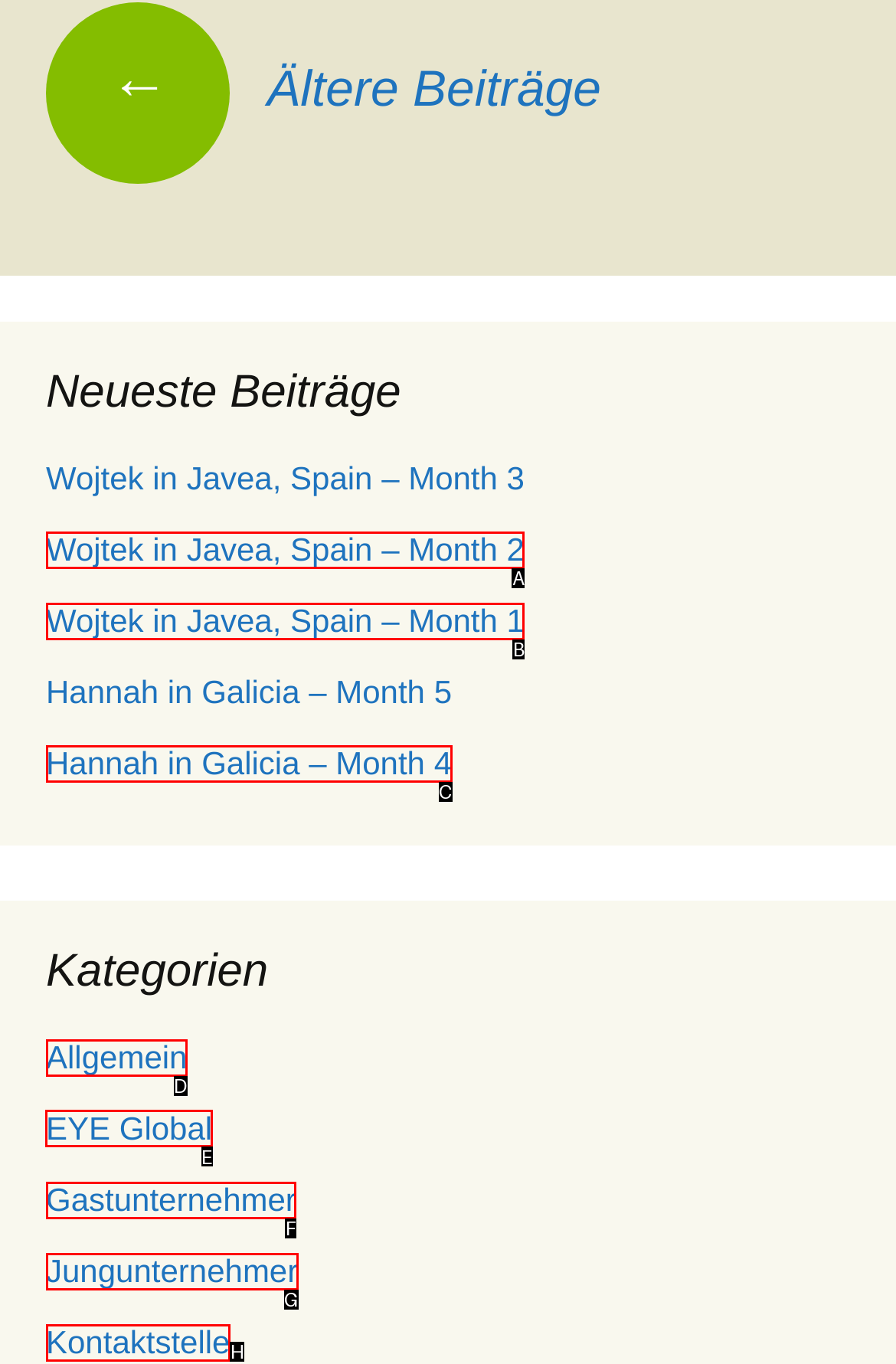Which HTML element should be clicked to fulfill the following task: explore EYE Global?
Reply with the letter of the appropriate option from the choices given.

E